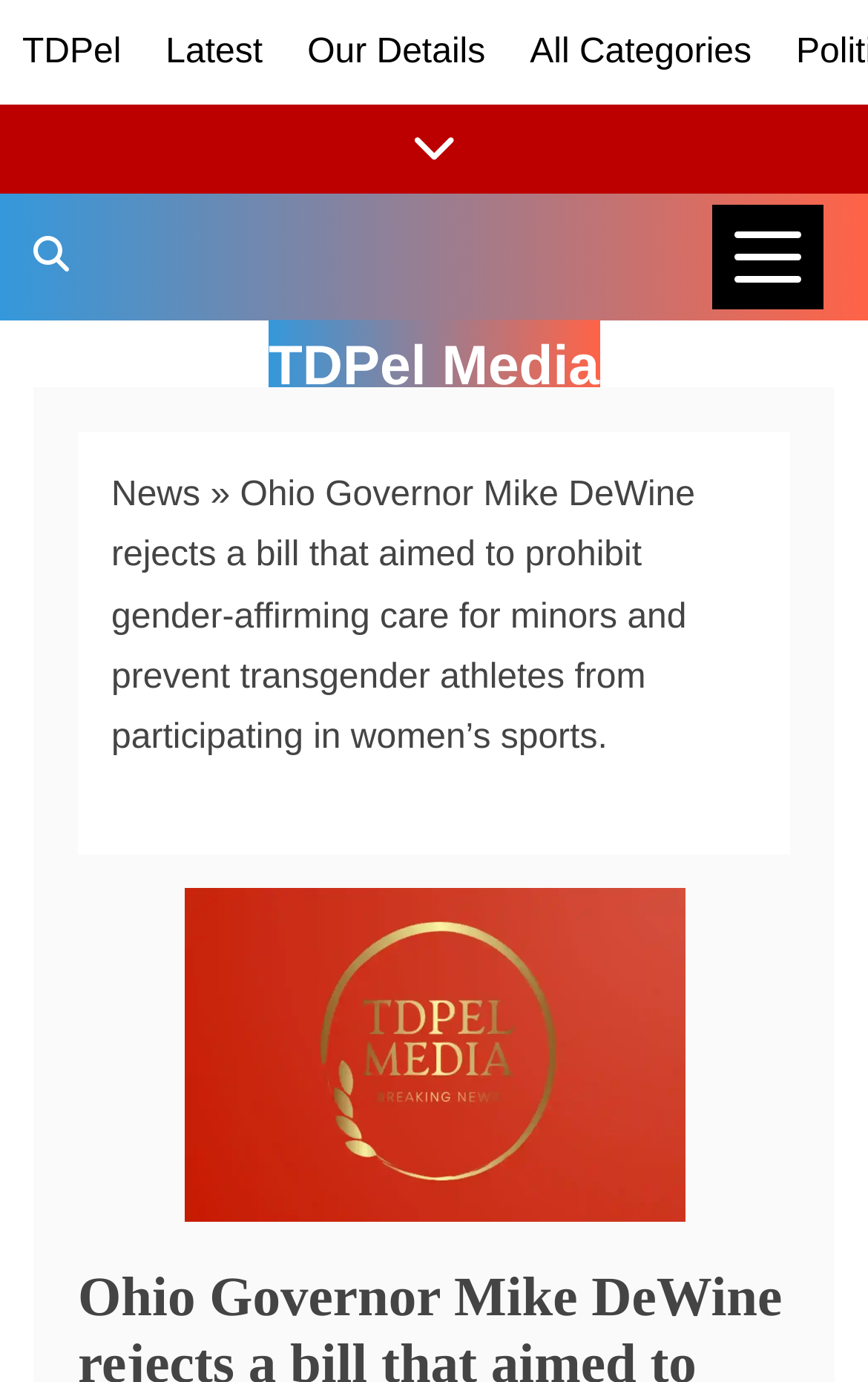Show the bounding box coordinates of the region that should be clicked to follow the instruction: "View News Categories."

[0.821, 0.148, 0.949, 0.224]